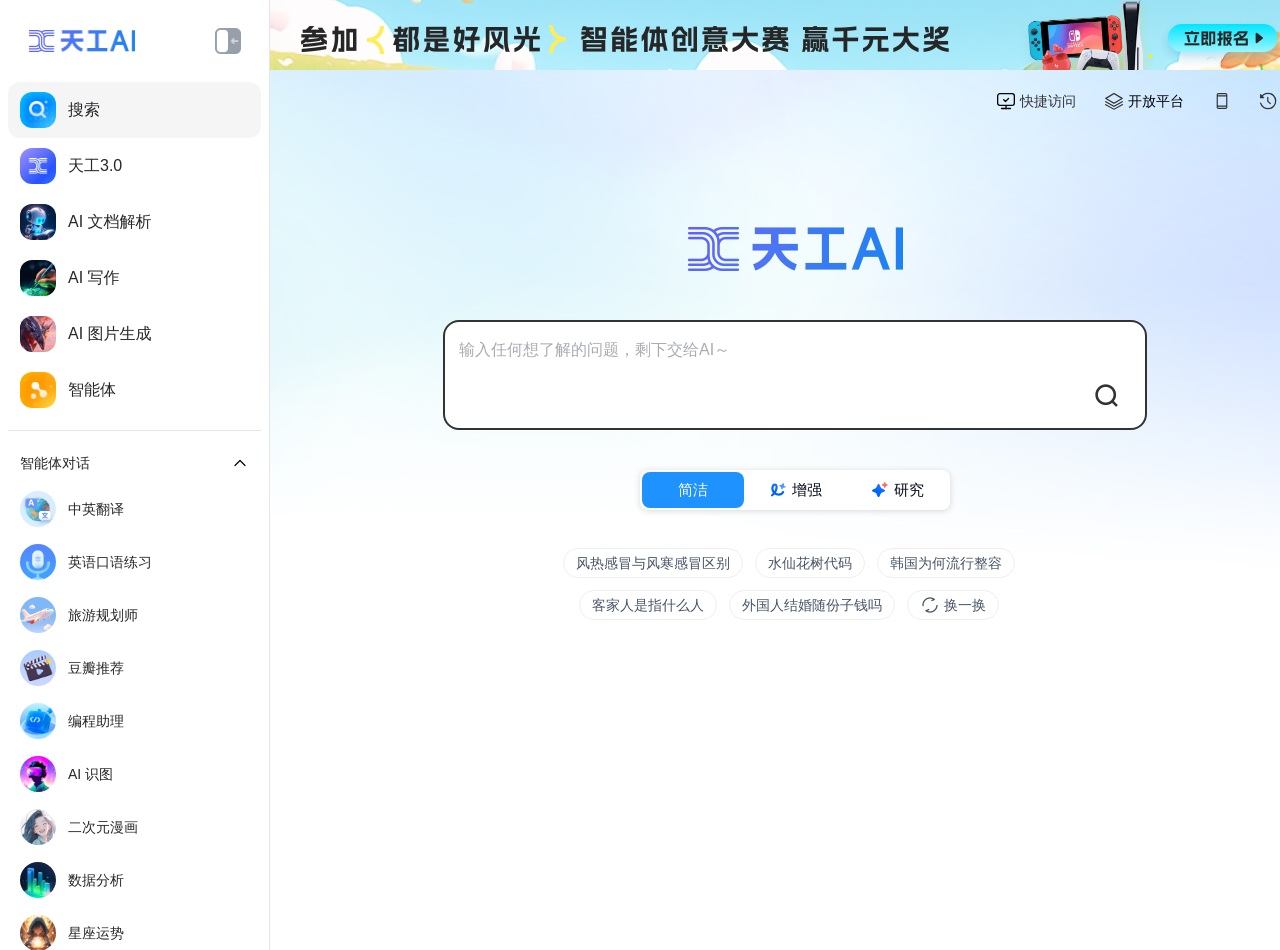What are the main functions of this AI assistant?
Analyze the image and provide a thorough answer to the question.

Based on the webpage, the main functions of this AI assistant are search, chat, write, and draw, which can be inferred from the links and text on the webpage, such as '搜索', 'AI 文档解析', 'AI 写作', and 'AI 图片生成'.